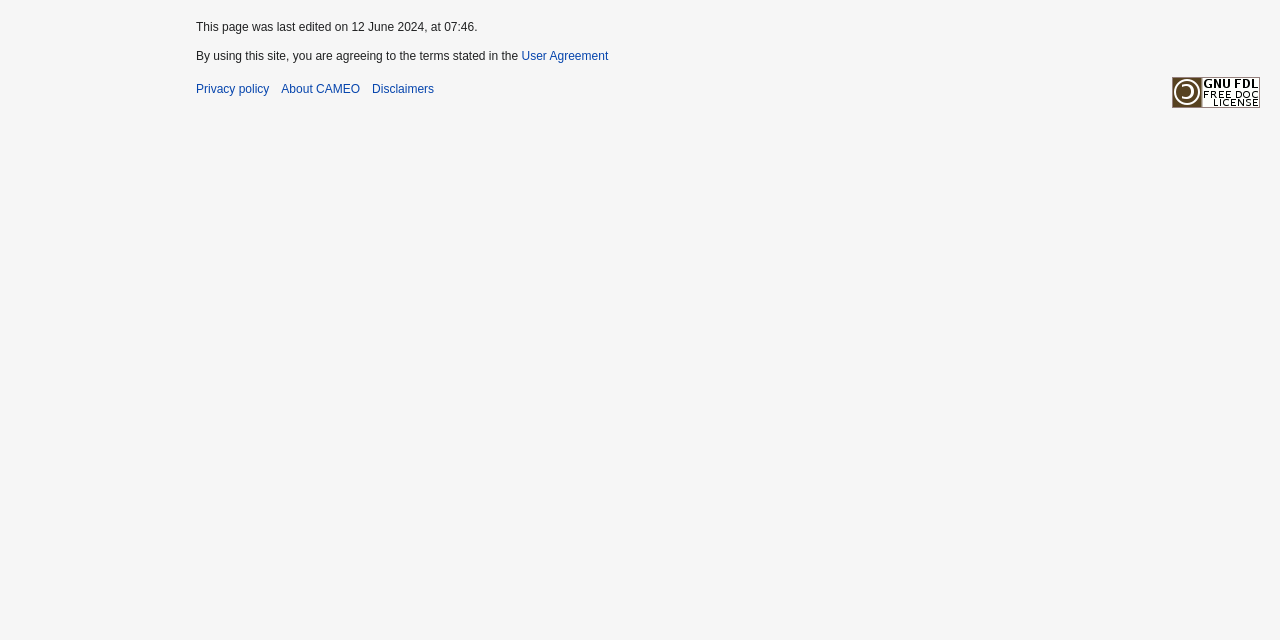Locate the UI element described by About CAMEO and provide its bounding box coordinates. Use the format (top-left x, top-left y, bottom-right x, bottom-right y) with all values as floating point numbers between 0 and 1.

[0.22, 0.128, 0.281, 0.149]